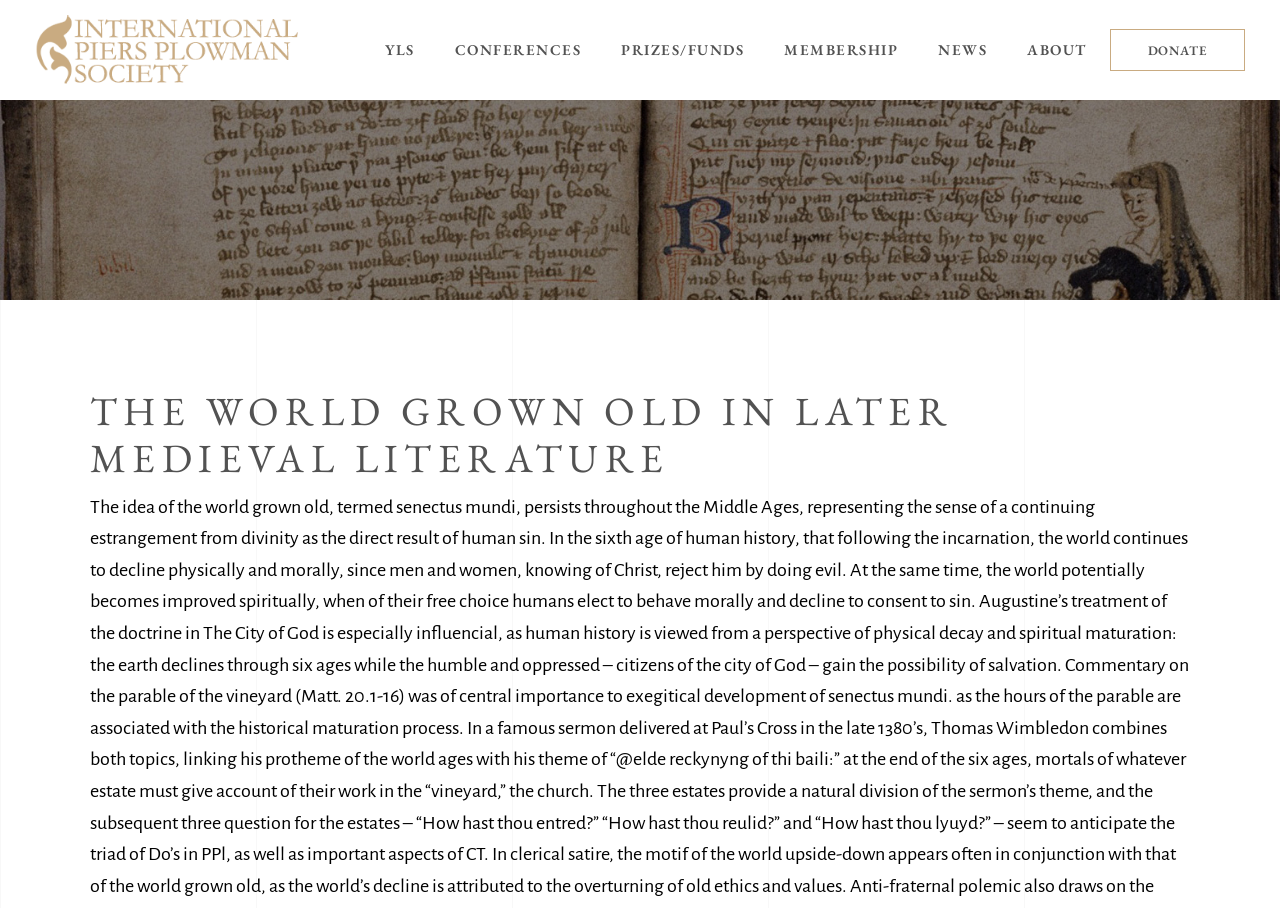Specify the bounding box coordinates of the area to click in order to execute this command: 'read about the world grown old in later medieval literature'. The coordinates should consist of four float numbers ranging from 0 to 1, and should be formatted as [left, top, right, bottom].

[0.07, 0.427, 0.93, 0.53]